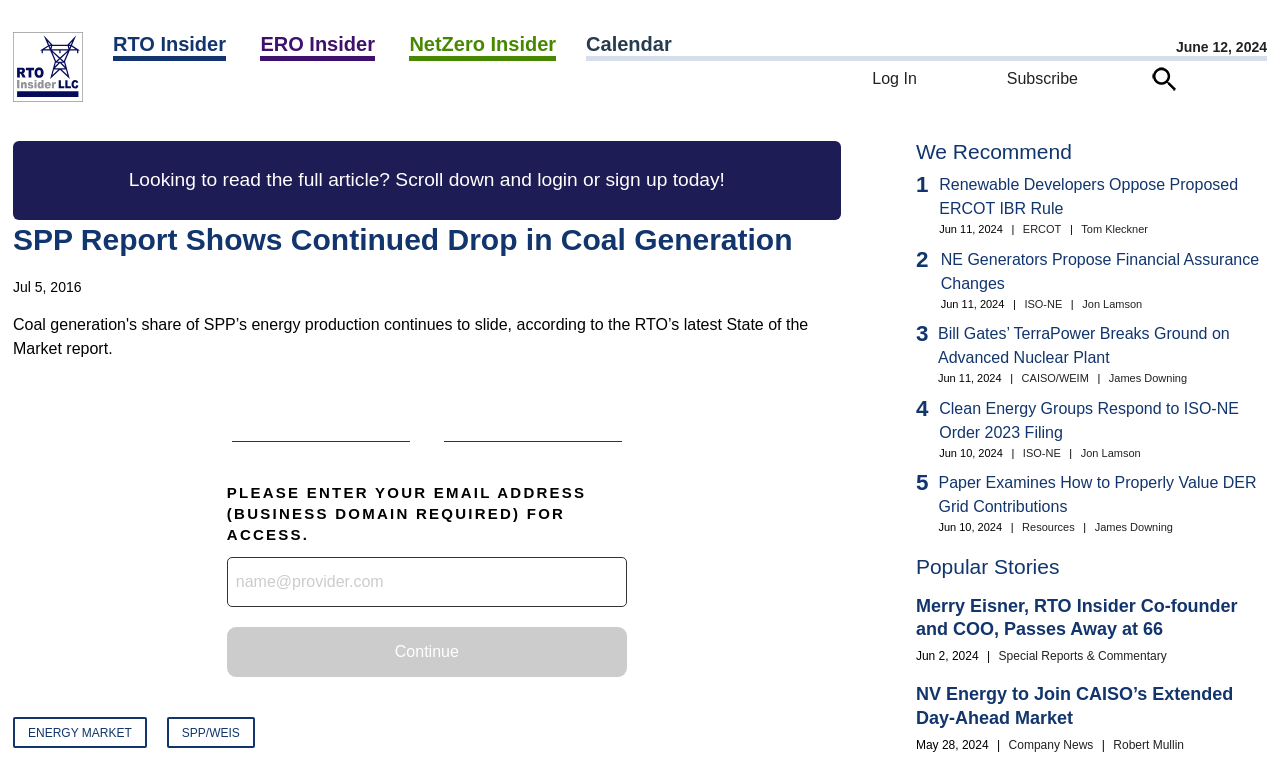Identify the bounding box coordinates of the area you need to click to perform the following instruction: "Enter email address for access".

[0.177, 0.733, 0.49, 0.799]